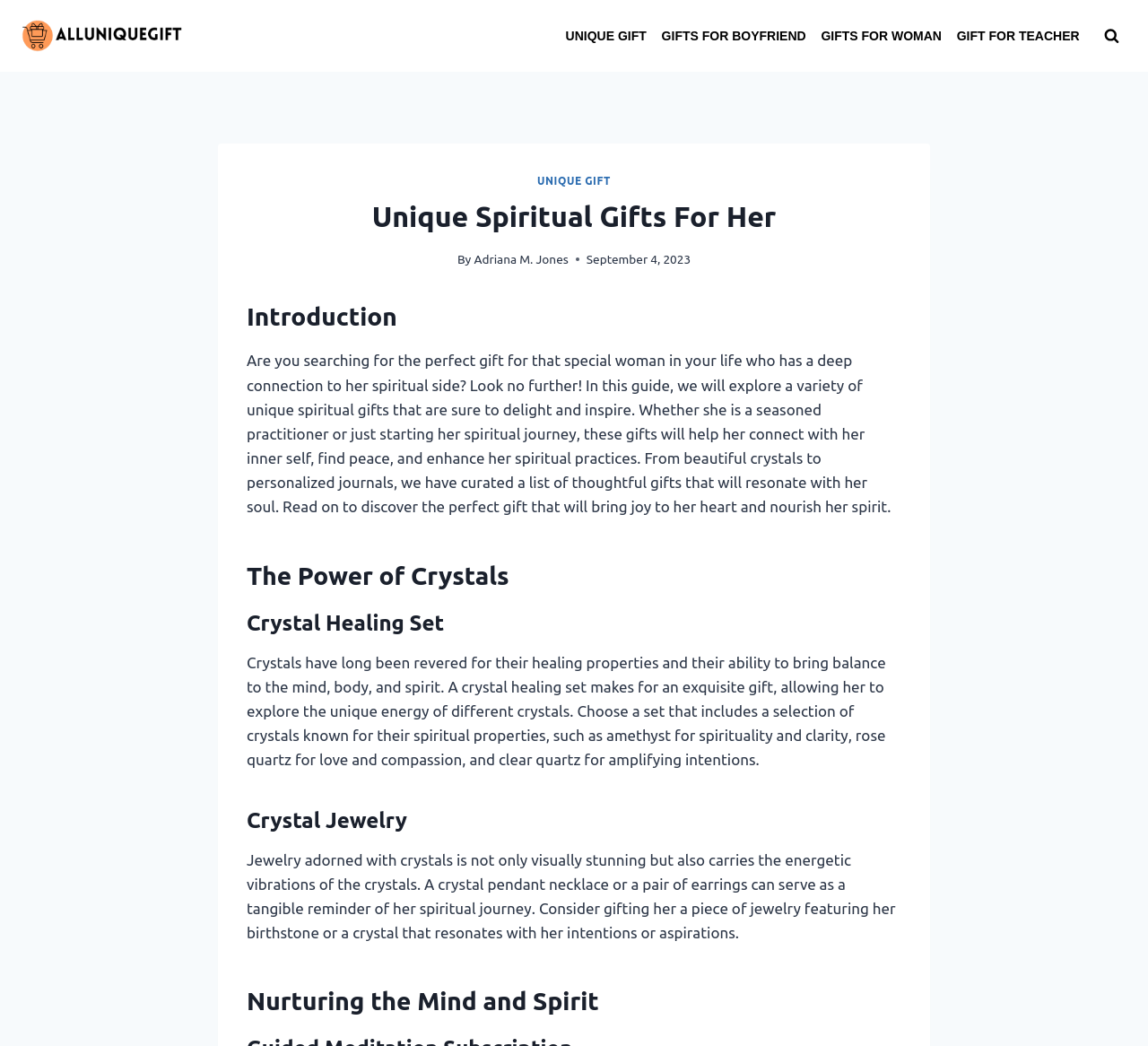Pinpoint the bounding box coordinates of the clickable area necessary to execute the following instruction: "View the search form". The coordinates should be given as four float numbers between 0 and 1, namely [left, top, right, bottom].

[0.955, 0.02, 0.981, 0.049]